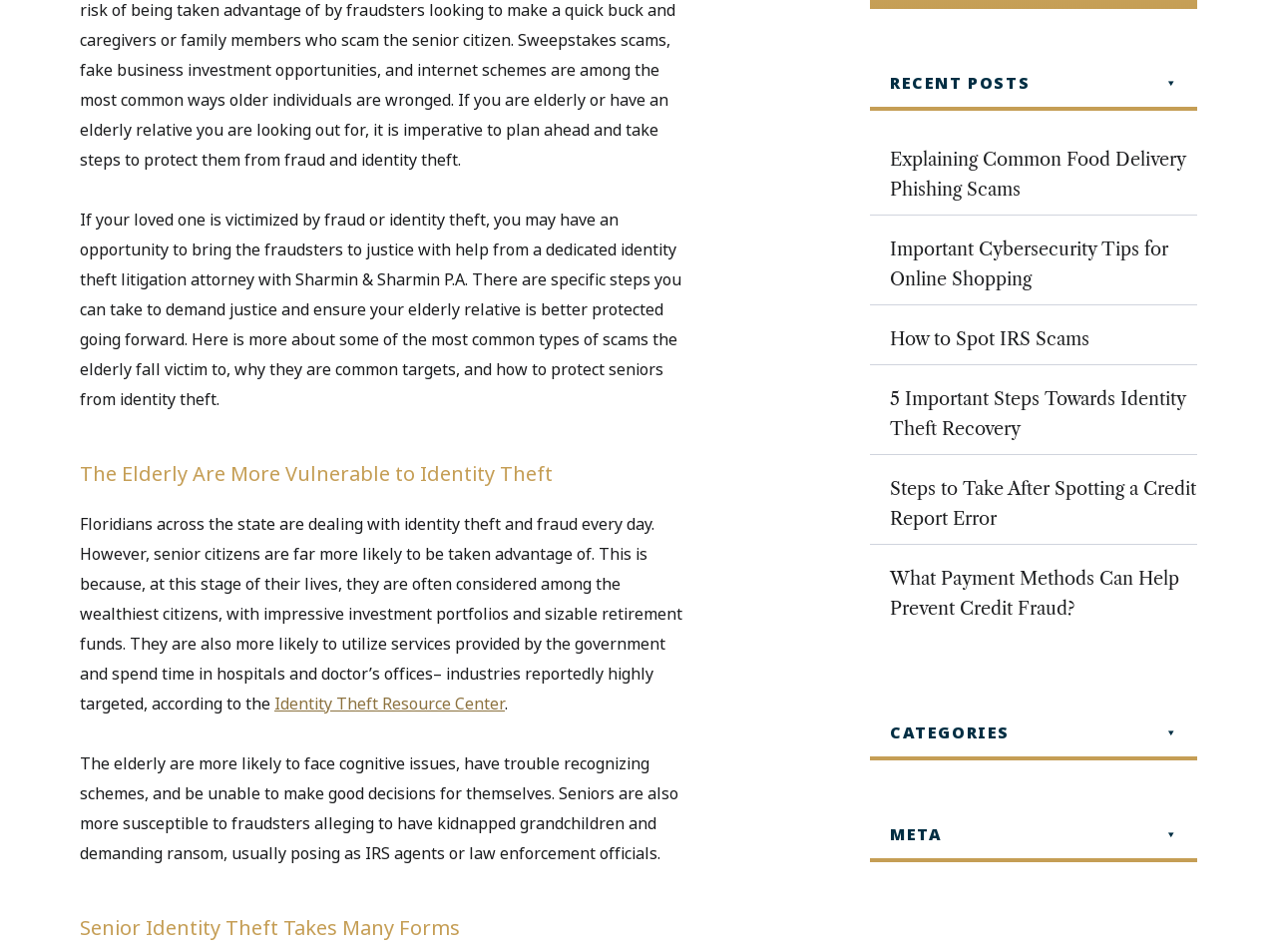Locate the bounding box of the user interface element based on this description: "Identity Theft Resource Center".

[0.215, 0.726, 0.395, 0.752]